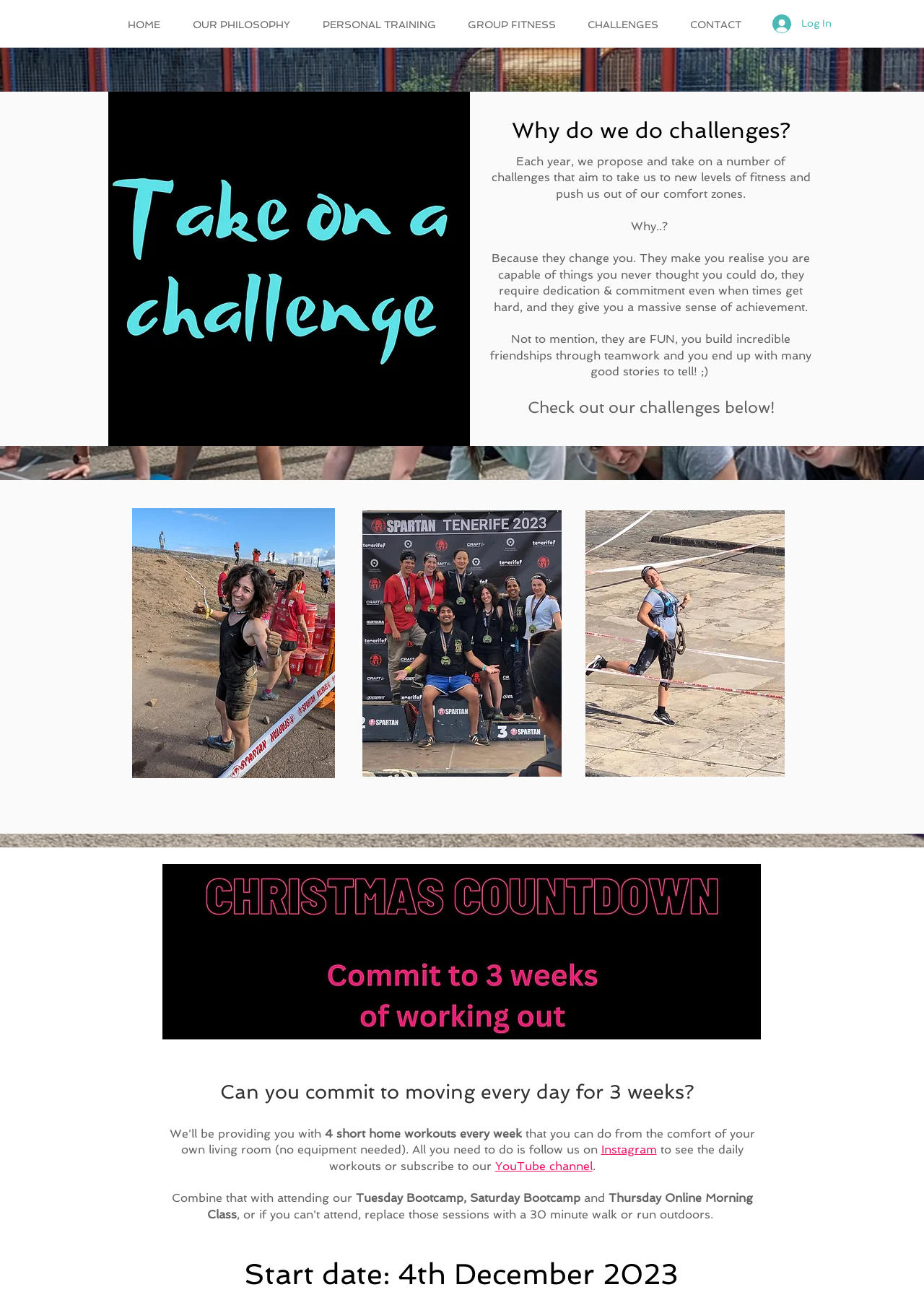Please determine the bounding box coordinates of the area that needs to be clicked to complete this task: 'Click on the Log In button'. The coordinates must be four float numbers between 0 and 1, formatted as [left, top, right, bottom].

[0.825, 0.008, 0.889, 0.029]